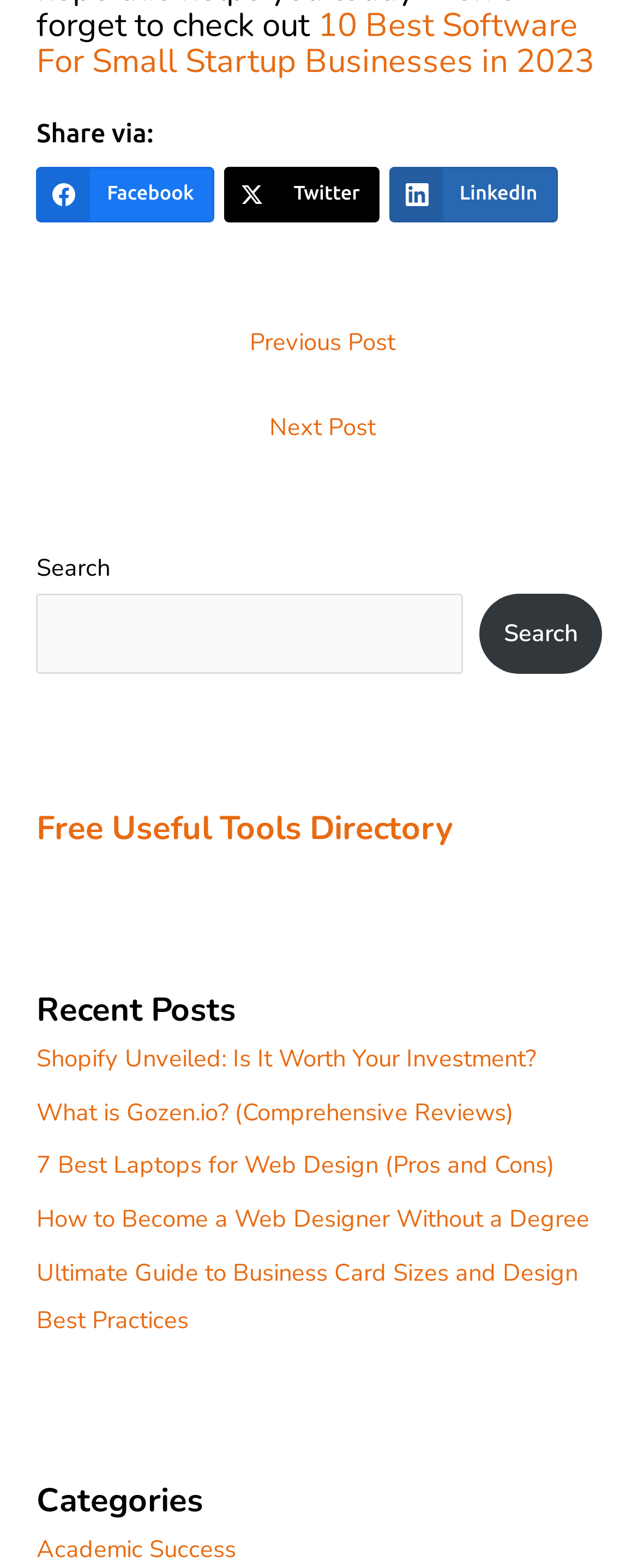How many social media platforms are available for sharing?
From the image, respond using a single word or phrase.

3